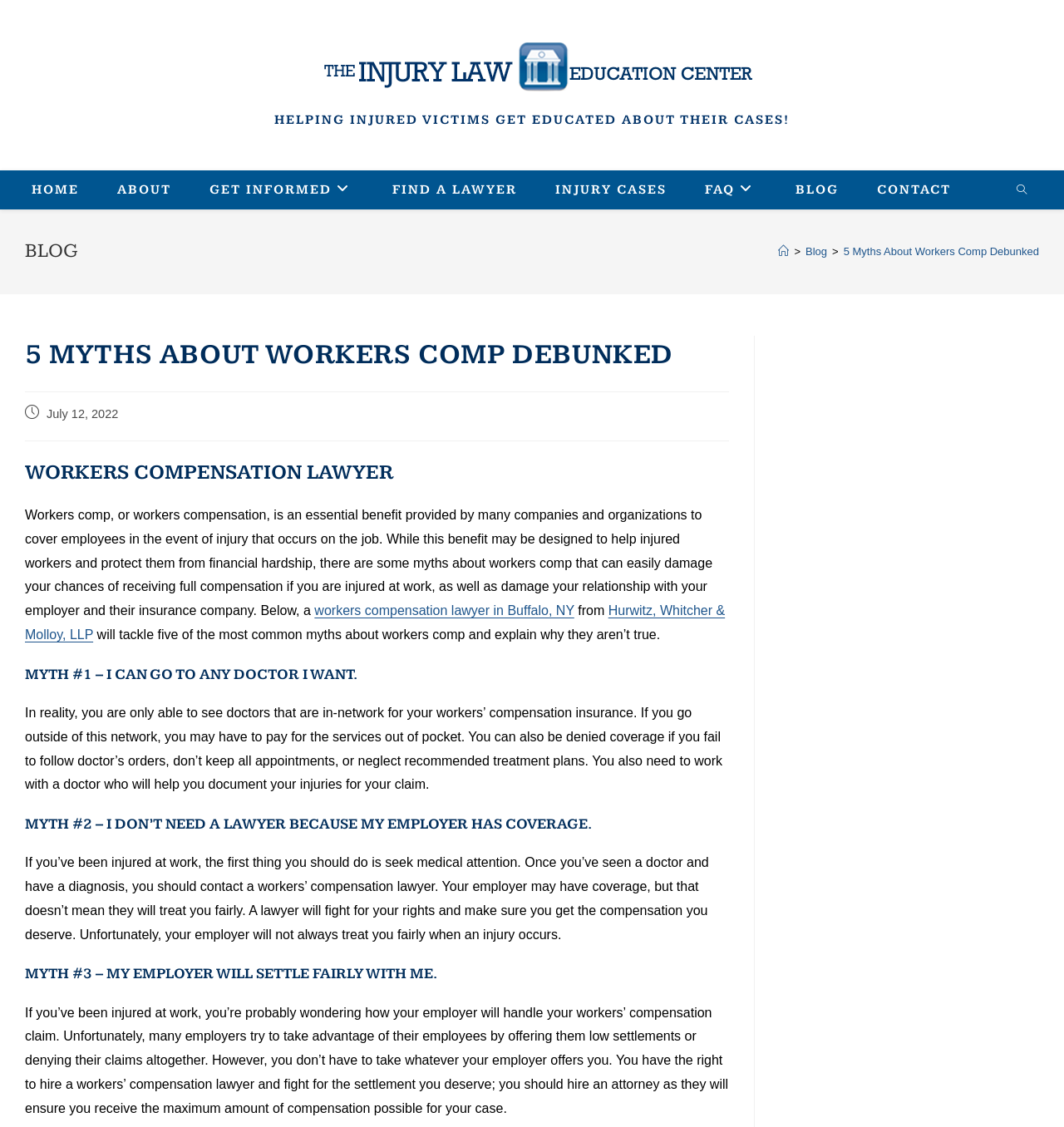What is the date of the blog post?
Please give a well-detailed answer to the question.

I found the date of the blog post by looking at the text below the heading '5 MYTHS ABOUT WORKERS COMP DEBUNKED', which says 'July 12, 2022'.